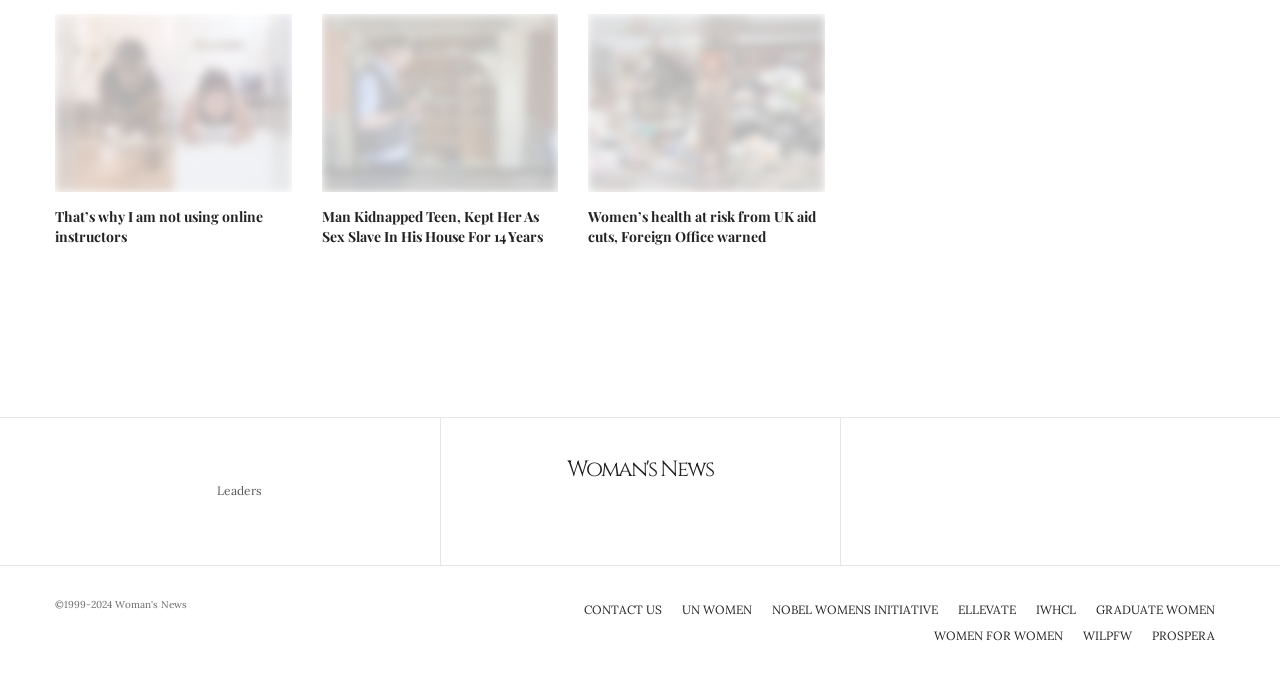Pinpoint the bounding box coordinates of the clickable area necessary to execute the following instruction: "Read the article 'That’s why I am not using online instructors'". The coordinates should be given as four float numbers between 0 and 1, namely [left, top, right, bottom].

[0.043, 0.306, 0.228, 0.365]